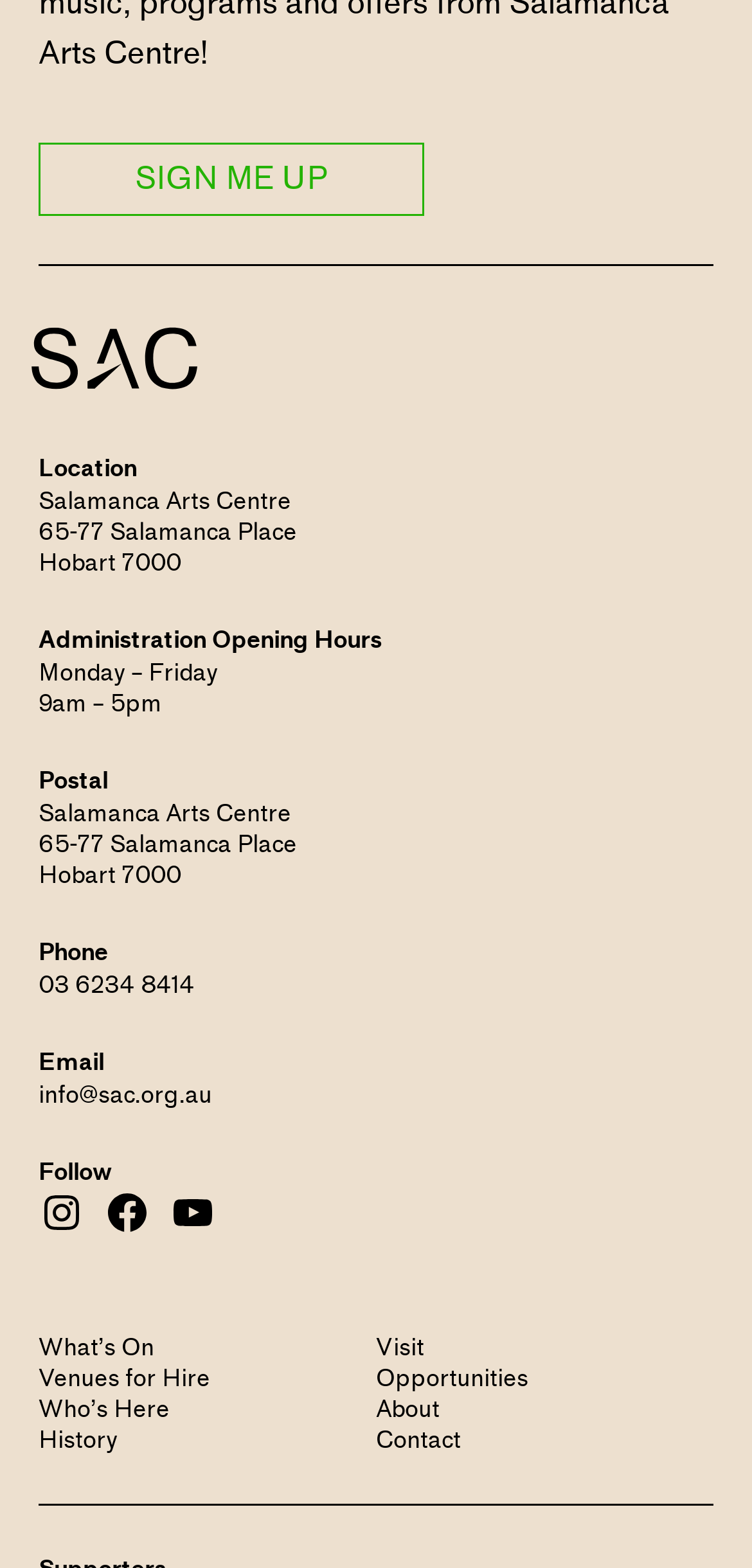Identify the bounding box coordinates for the region of the element that should be clicked to carry out the instruction: "Follow Sal Arts on Instagram". The bounding box coordinates should be four float numbers between 0 and 1, i.e., [left, top, right, bottom].

[0.051, 0.759, 0.113, 0.788]